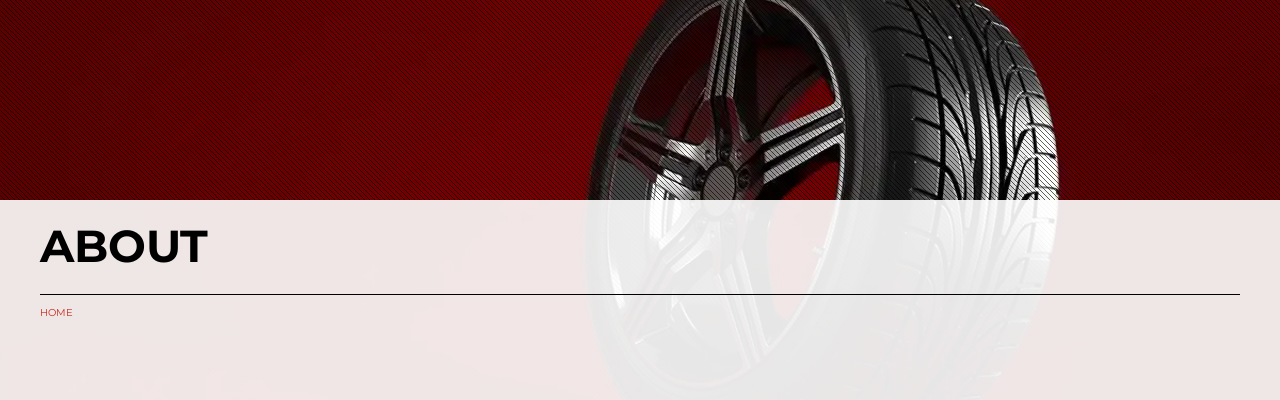Offer an in-depth caption for the image.

The image features a close-up view of a stylish, high-performance tire set against a striking red background. The tire, with detailed tread patterns and sleek alloy wheel design, emphasizes the focus on quality and performance. This visual element accompanies the "About" section of the TireGrades website, highlighting their dedication to providing tire-related products and advice. Below the image, prominent text reads "ABOUT," establishing the context of the page as a resource for tire enthusiasts and everyday drivers alike. The overall design and color palette create an engaging and professional aesthetic, inviting visitors to explore the offerings of TireGrades.